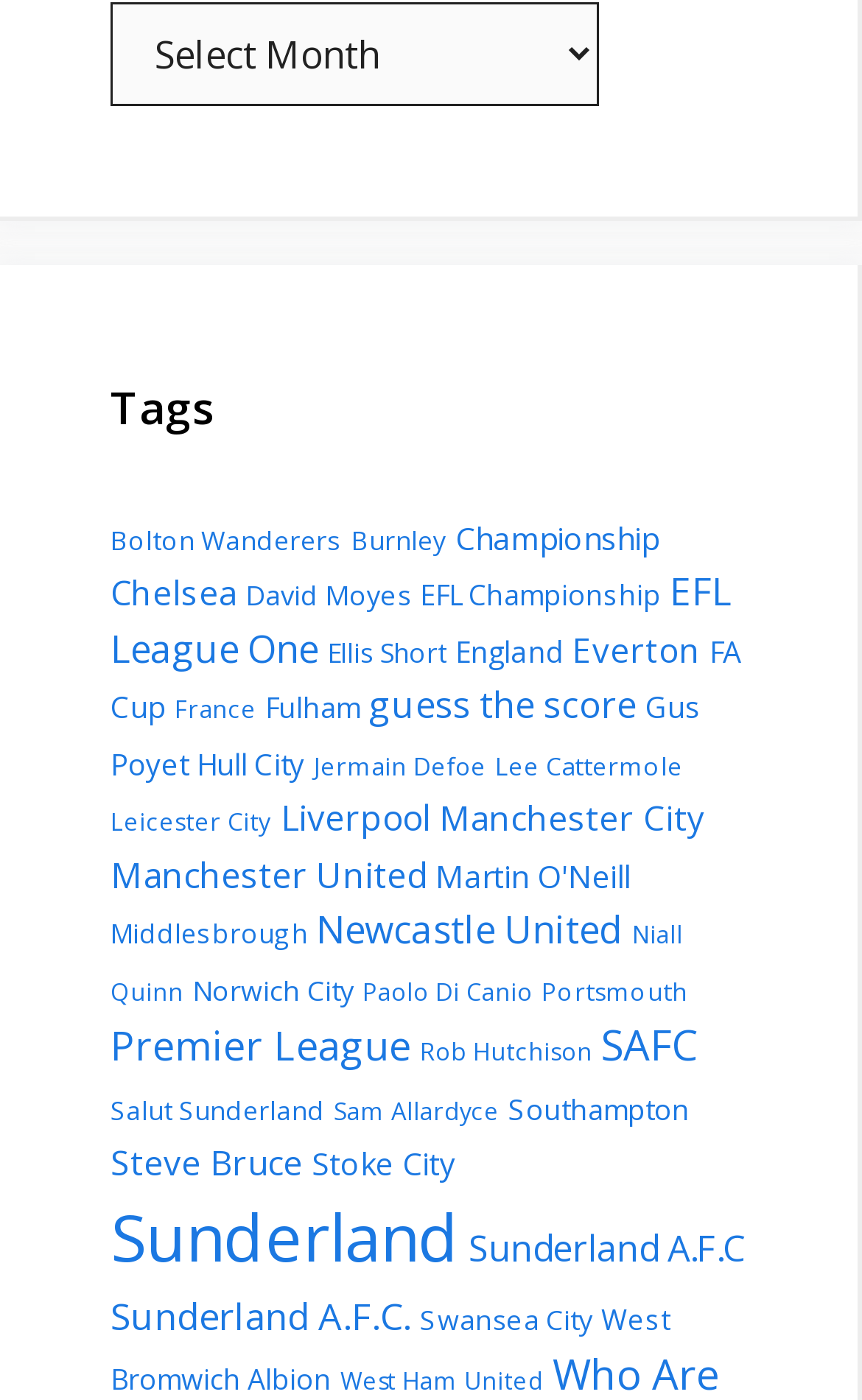Refer to the image and provide a thorough answer to this question:
What is the second most popular tag?

I looked at the number of items associated with each tag and found that 'SAFC' has the second most items, with 401 items.